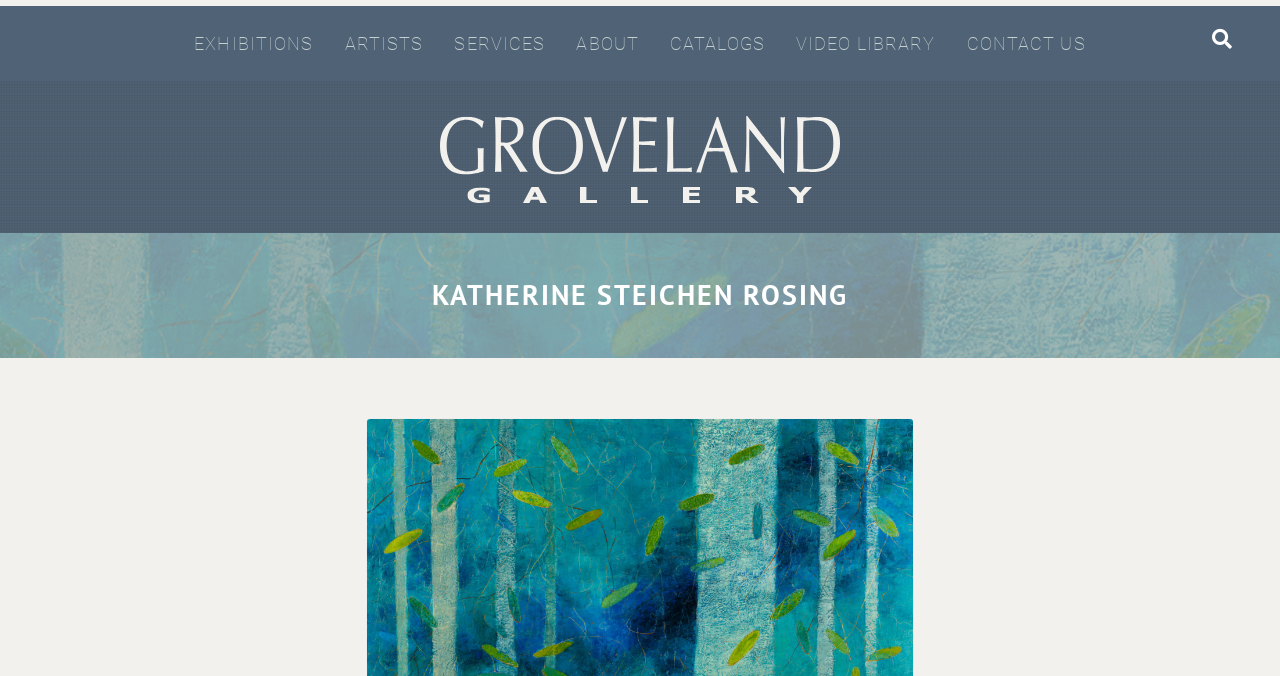Please find the bounding box coordinates of the element that needs to be clicked to perform the following instruction: "Browse through the ARTISTS page". The bounding box coordinates should be four float numbers between 0 and 1, represented as [left, top, right, bottom].

[0.257, 0.024, 0.343, 0.105]